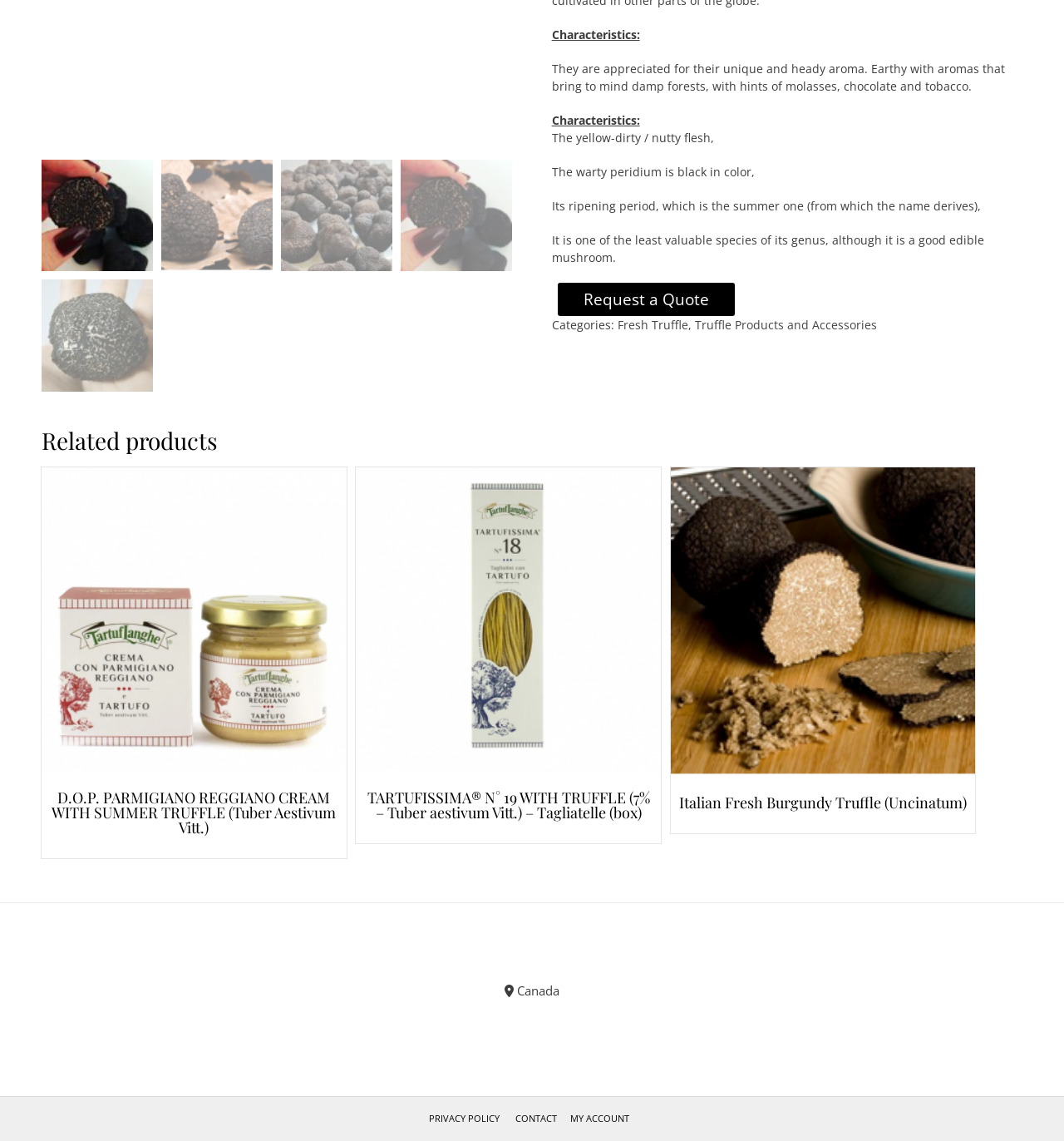Predict the bounding box for the UI component with the following description: "Contact".

[0.481, 0.973, 0.527, 0.987]